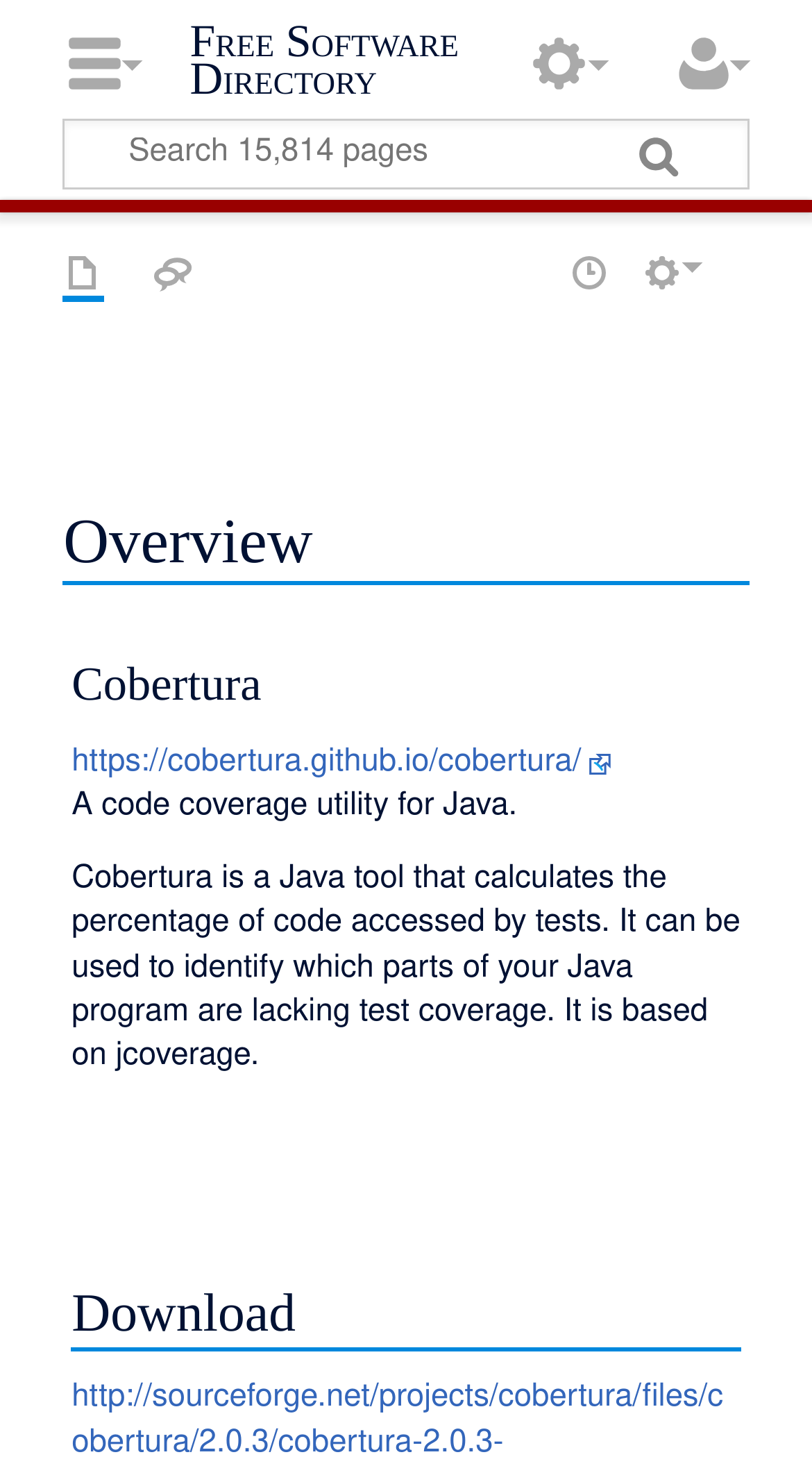Please find the bounding box coordinates of the element that must be clicked to perform the given instruction: "View the source of the current page". The coordinates should be four float numbers from 0 to 1, i.e., [left, top, right, bottom].

[0.609, 0.171, 0.66, 0.2]